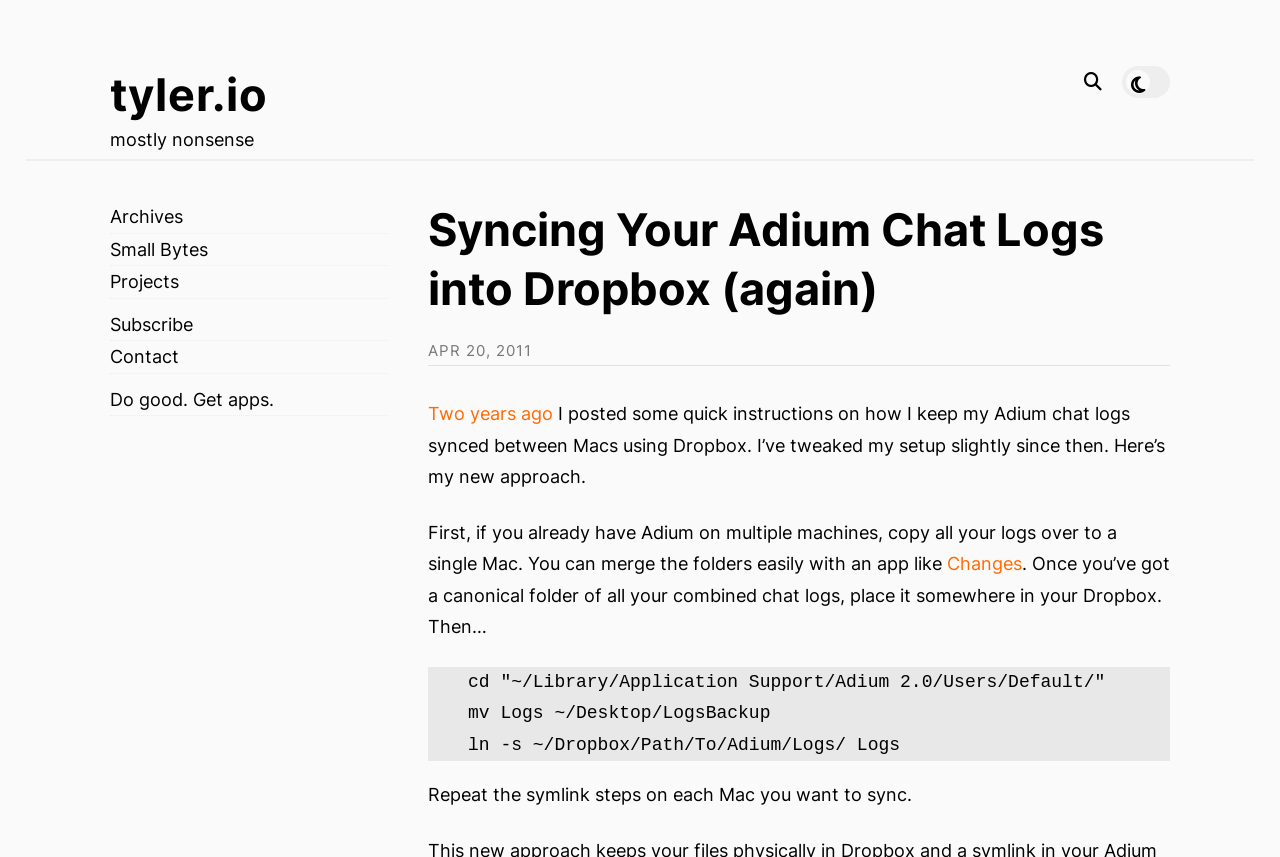Locate the bounding box coordinates of the area you need to click to fulfill this instruction: 'contact the author'. The coordinates must be in the form of four float numbers ranging from 0 to 1: [left, top, right, bottom].

[0.086, 0.404, 0.14, 0.429]